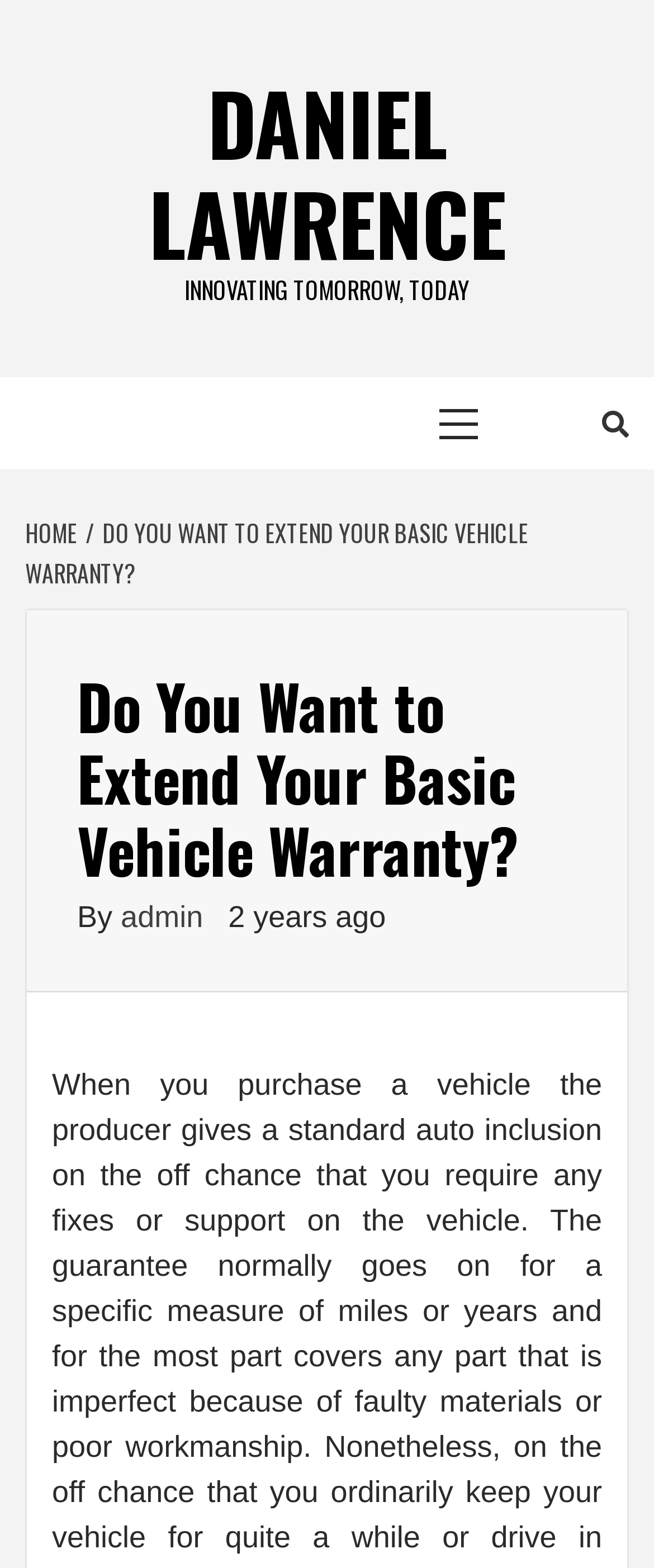Explain the webpage's layout and main content in detail.

The webpage is about extending basic vehicle warranties, with the title "Do You Want to Extend Your Basic Vehicle Warranty?" prominently displayed. At the top left of the page, there is a link to "DANIEL LAWRENCE" and a static text "INNOVATING TOMORROW, TODAY" positioned to its right. 

Below these elements, there is a primary menu with a label "Primary Menu" in the middle. The menu spans across the page, from the left edge to the right edge. 

Underneath the primary menu, there is a navigation section labeled "Breadcrumbs" that takes up the full width of the page. It contains two links: "HOME" on the left and a longer link that repeats the title of the page on the right.

The main content of the page is headed by a large heading that repeats the title "Do You Want to Extend Your Basic Vehicle Warranty?". Below the heading, there is a byline that reads "By admin" and a timestamp "2 years ago".